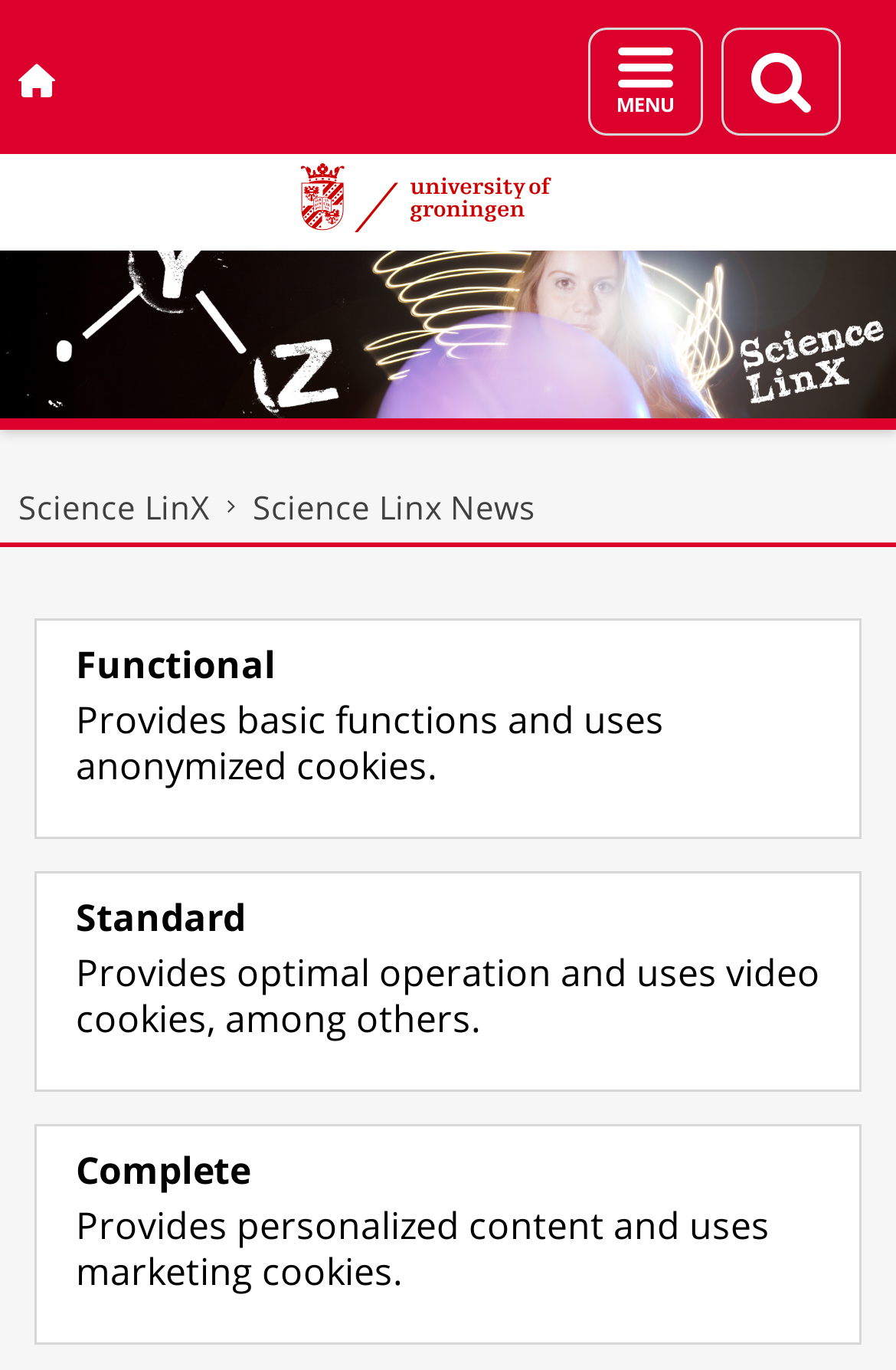Determine the bounding box coordinates of the clickable region to follow the instruction: "Visit the page of Markus Schmidt".

[0.021, 0.904, 0.944, 0.981]